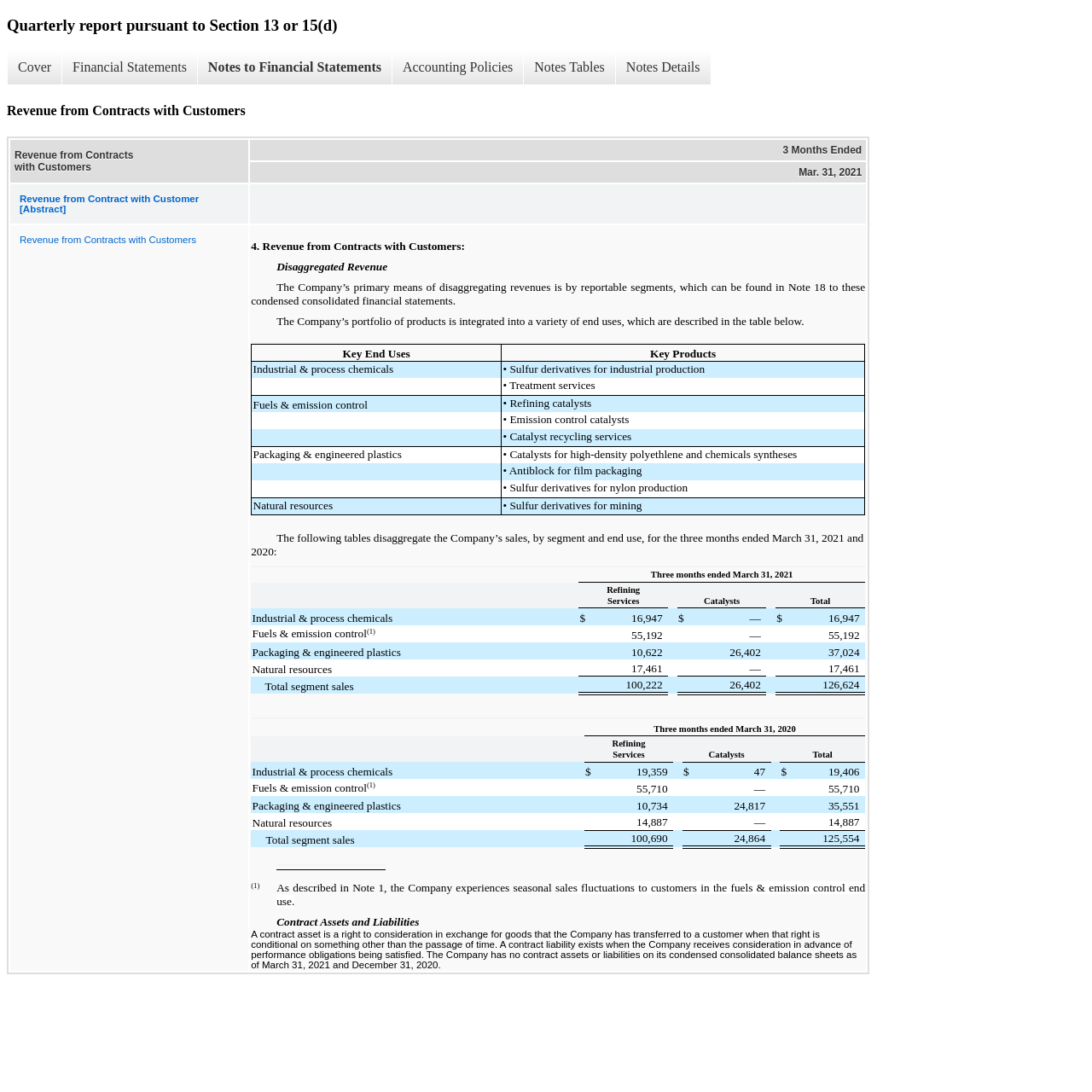How many rows are in the table that describes the Company's sales by segment and end use?
Relying on the image, give a concise answer in one word or a brief phrase.

7